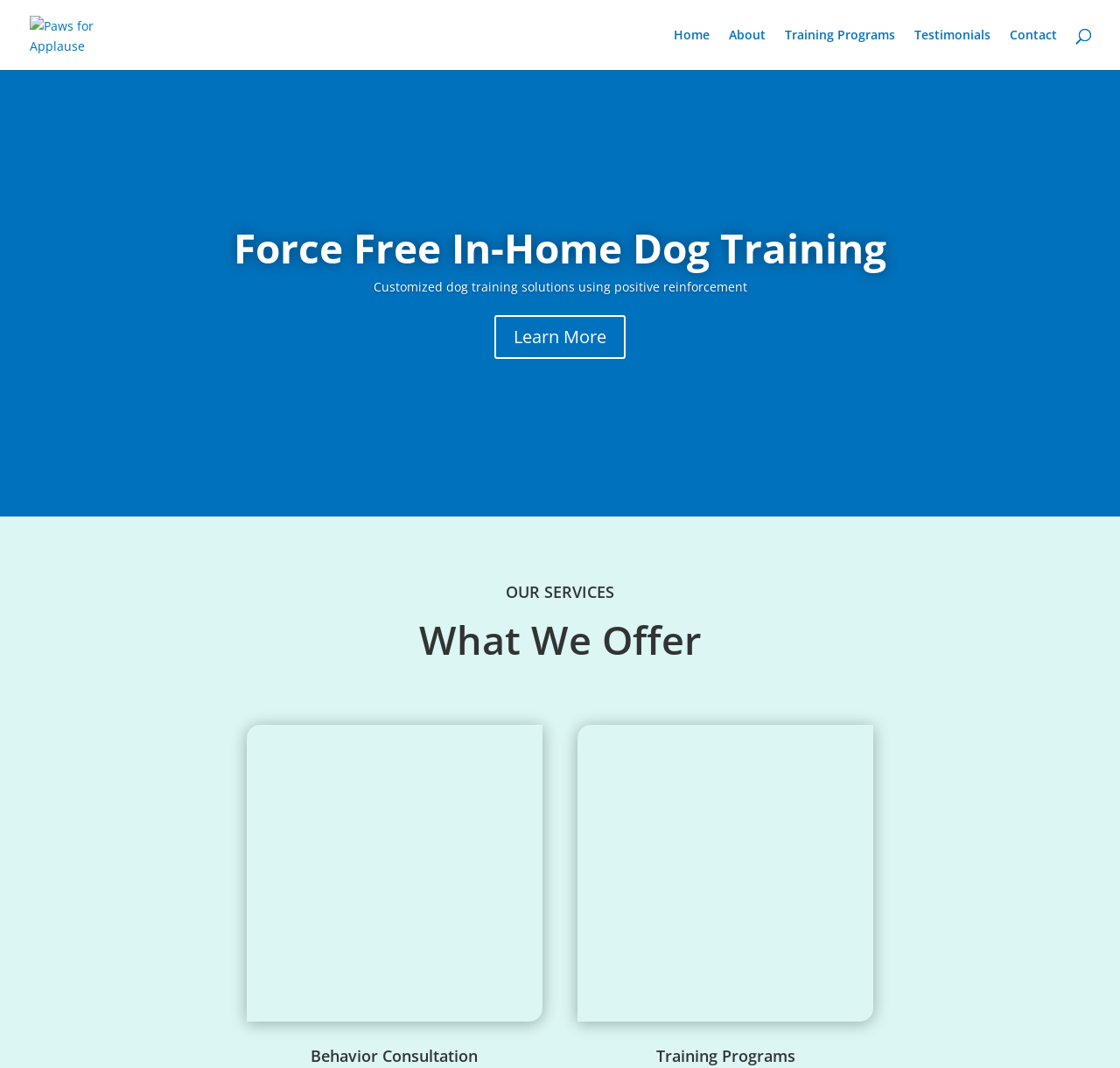What type of training is offered?
From the details in the image, provide a complete and detailed answer to the question.

Based on the webpage, I can see that the main heading is 'Force Free In-Home Dog Training' and there is a link with the same text, which suggests that the website offers dog training services.